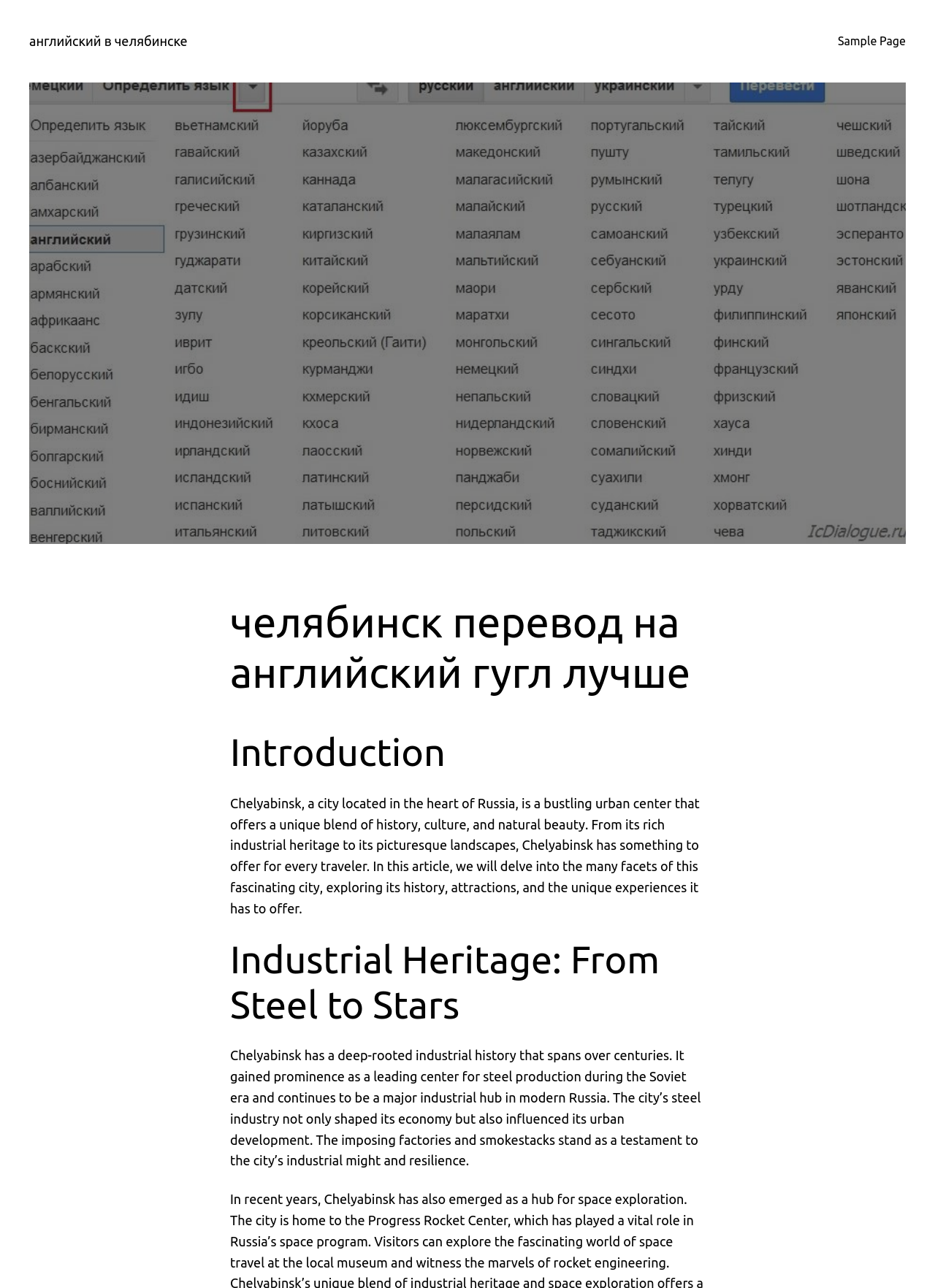Please answer the following question using a single word or phrase: 
What is the name of the article section after 'Introduction'?

Industrial Heritage: From Steel to Stars